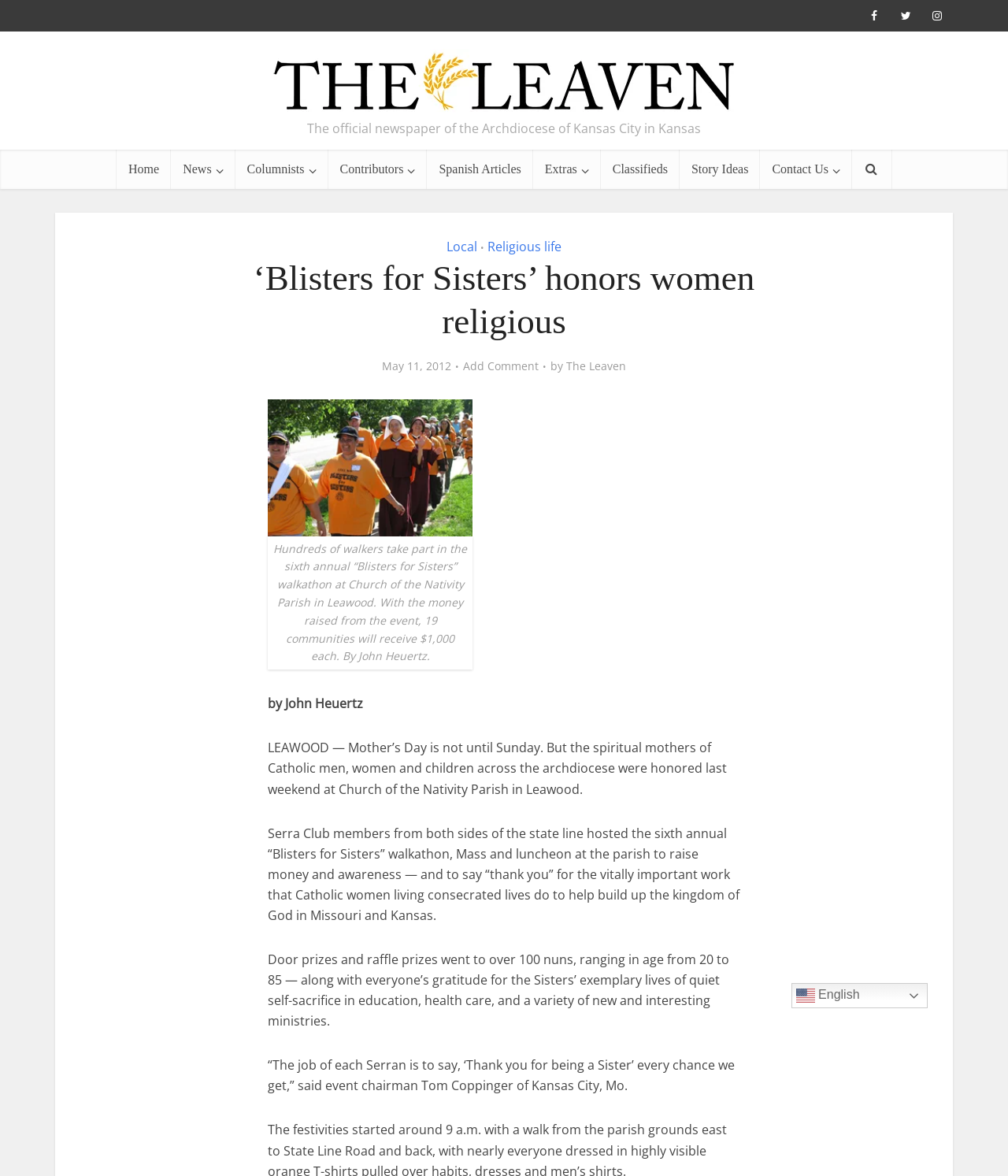Locate the bounding box coordinates of the area that needs to be clicked to fulfill the following instruction: "Contact Us". The coordinates should be in the format of four float numbers between 0 and 1, namely [left, top, right, bottom].

[0.754, 0.127, 0.845, 0.161]